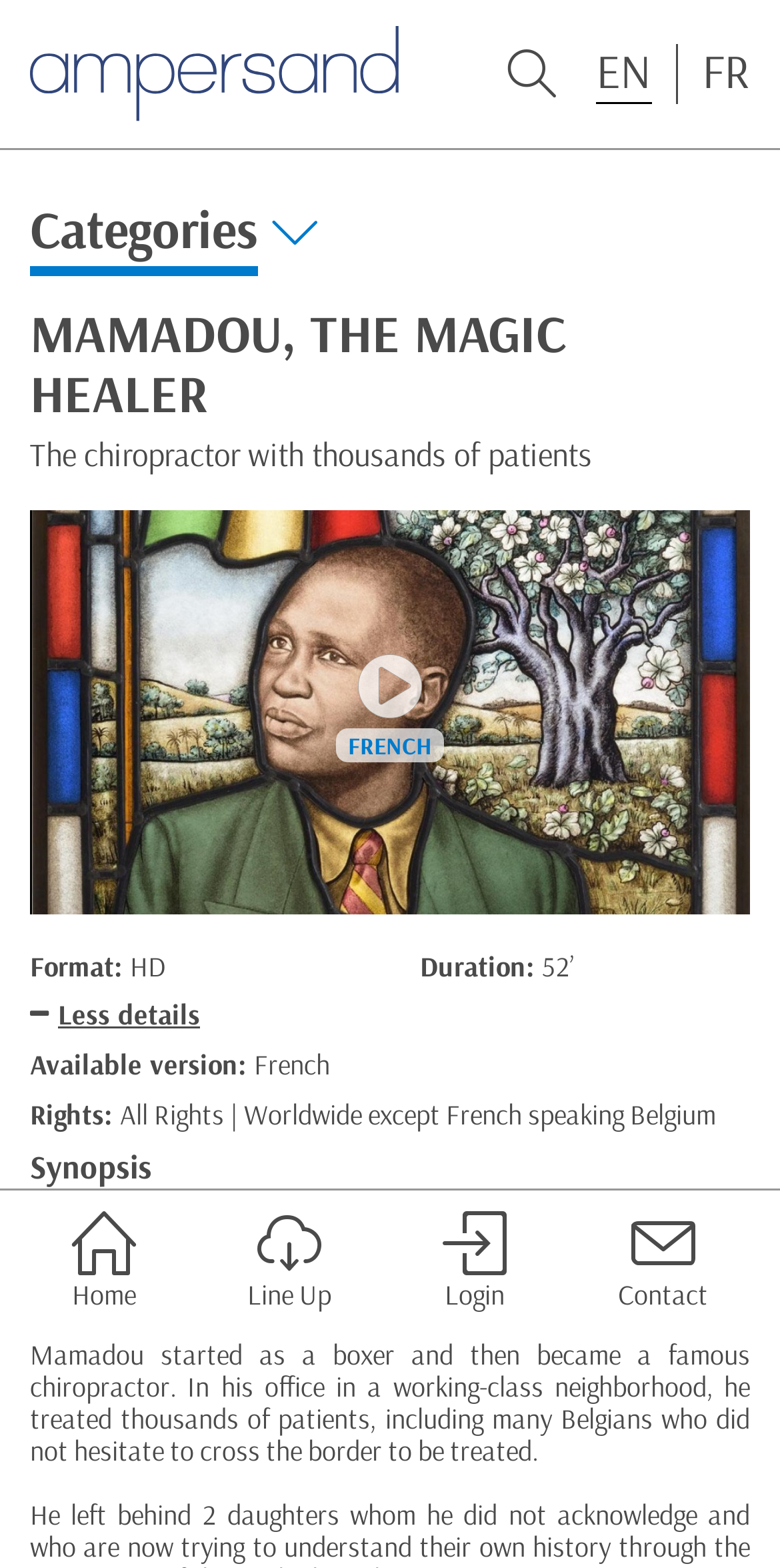What is the profession of Mamadou?
Based on the screenshot, provide your answer in one word or phrase.

Chiropractor